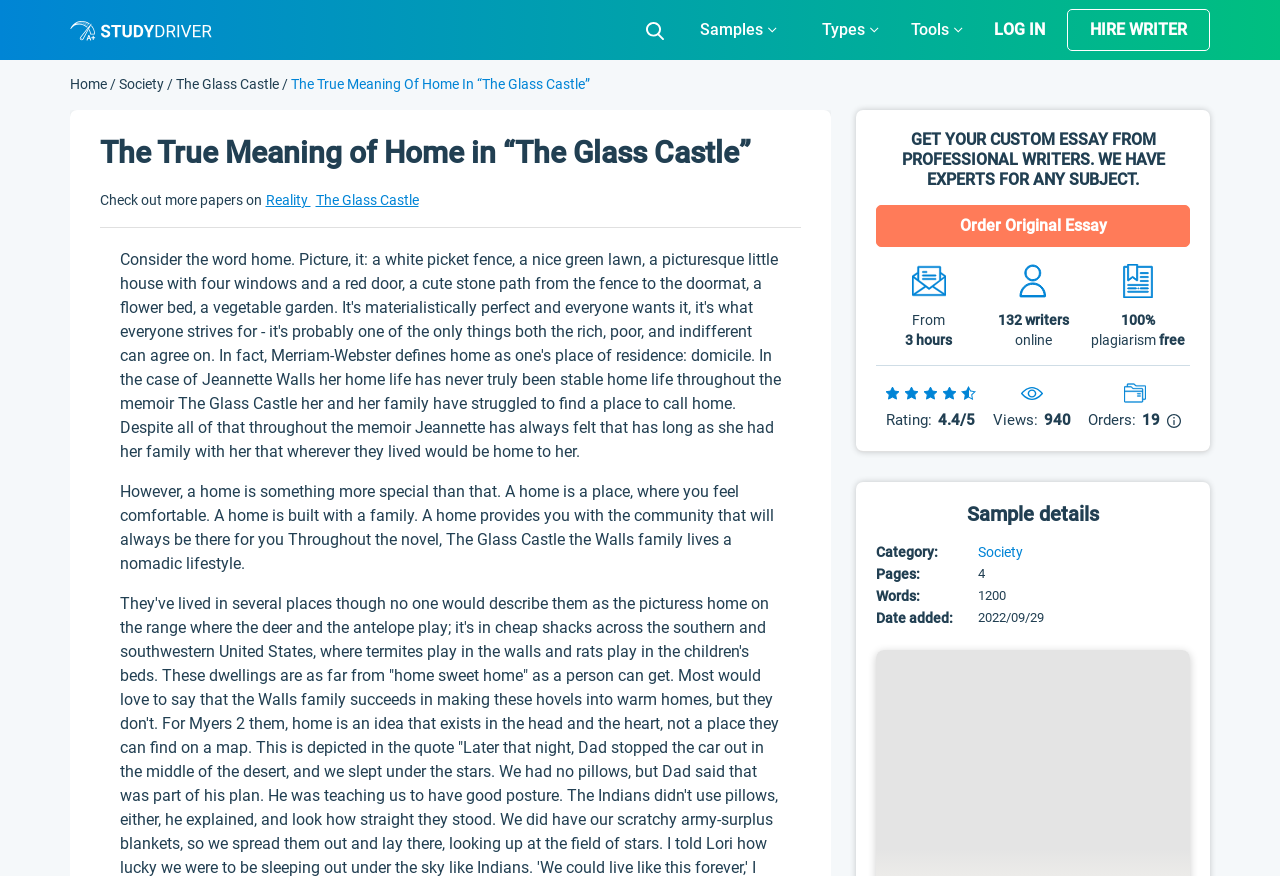Locate the bounding box coordinates of the clickable area to execute the instruction: "View sample details". Provide the coordinates as four float numbers between 0 and 1, represented as [left, top, right, bottom].

[0.756, 0.573, 0.859, 0.6]